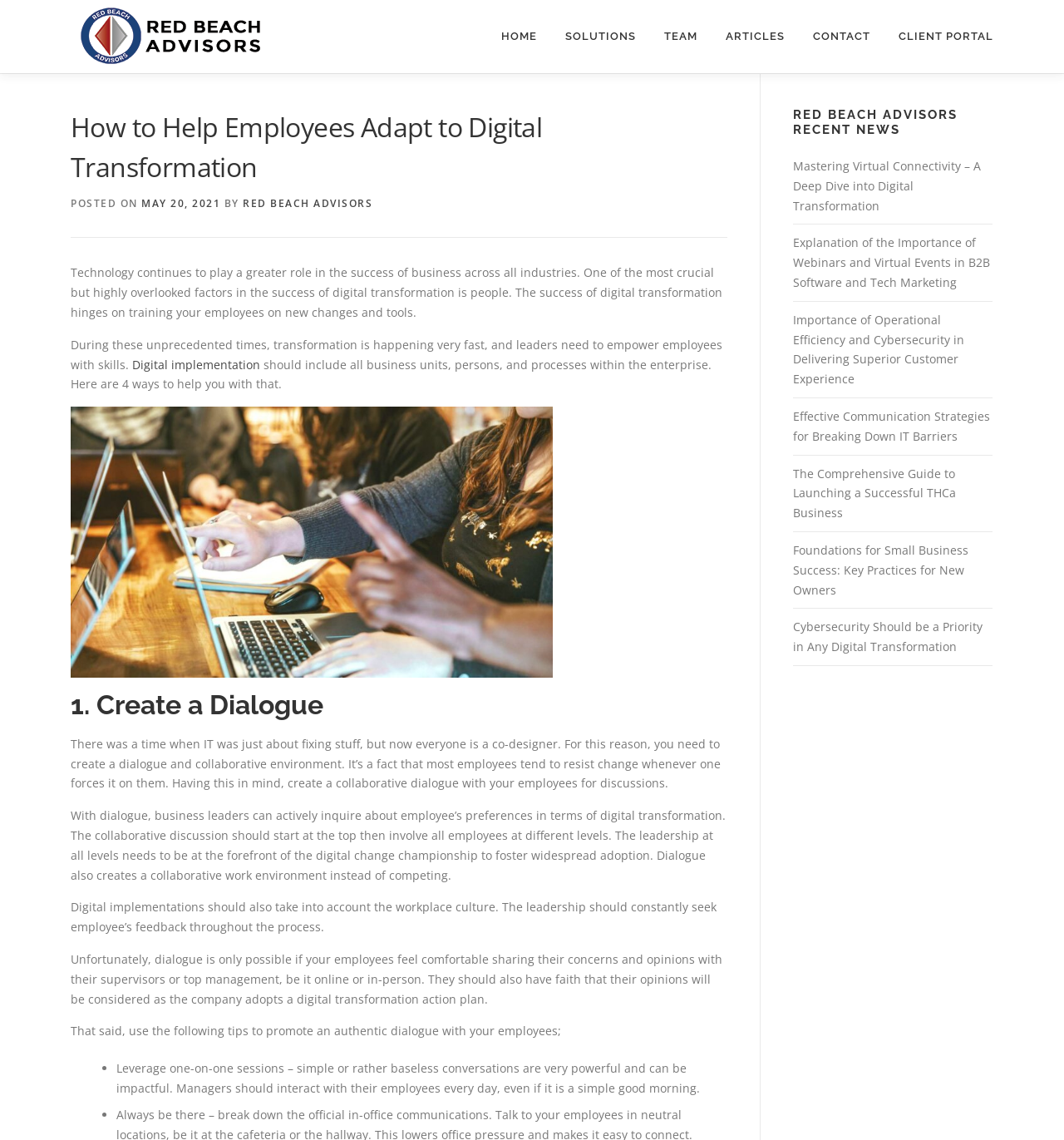Locate the coordinates of the bounding box for the clickable region that fulfills this instruction: "View the image about technology learning".

[0.066, 0.357, 0.52, 0.595]